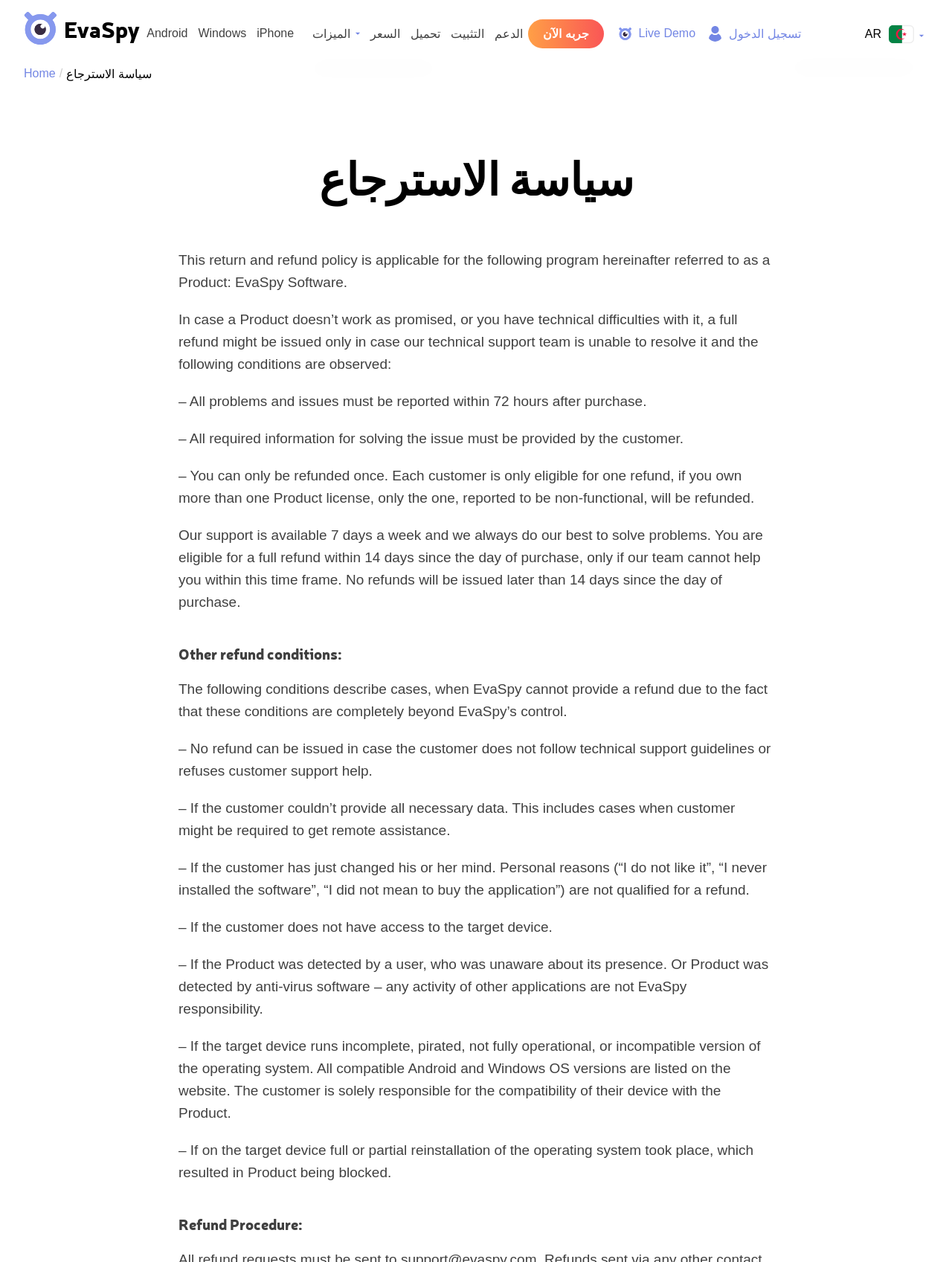Mark the bounding box of the element that matches the following description: "المزيد من الميزات".

[0.328, 0.255, 0.455, 0.281]